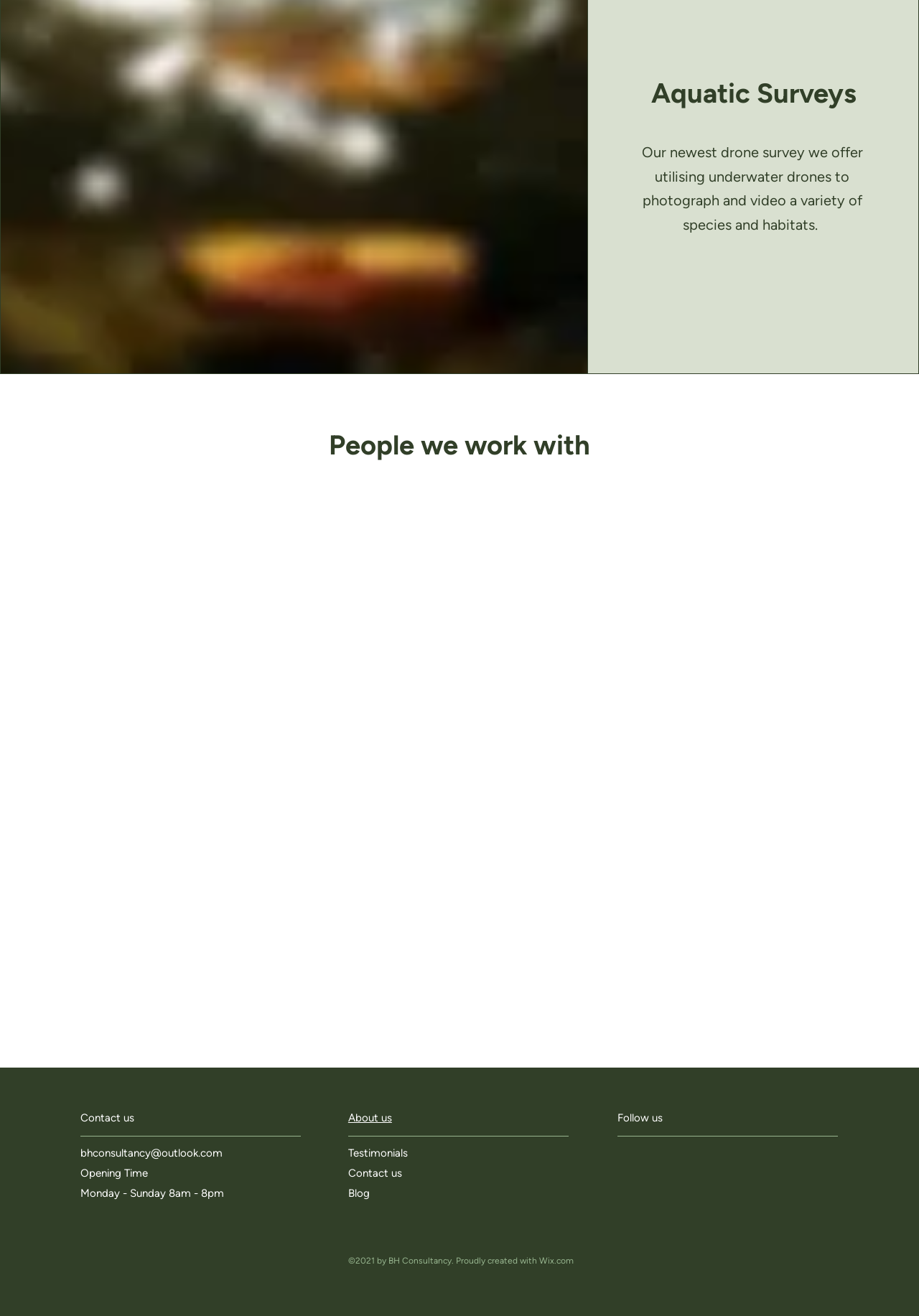Determine the bounding box coordinates of the clickable element to complete this instruction: "Click the 'Aquatic Surveys' link". Provide the coordinates in the format of four float numbers between 0 and 1, [left, top, right, bottom].

[0.709, 0.058, 0.932, 0.083]